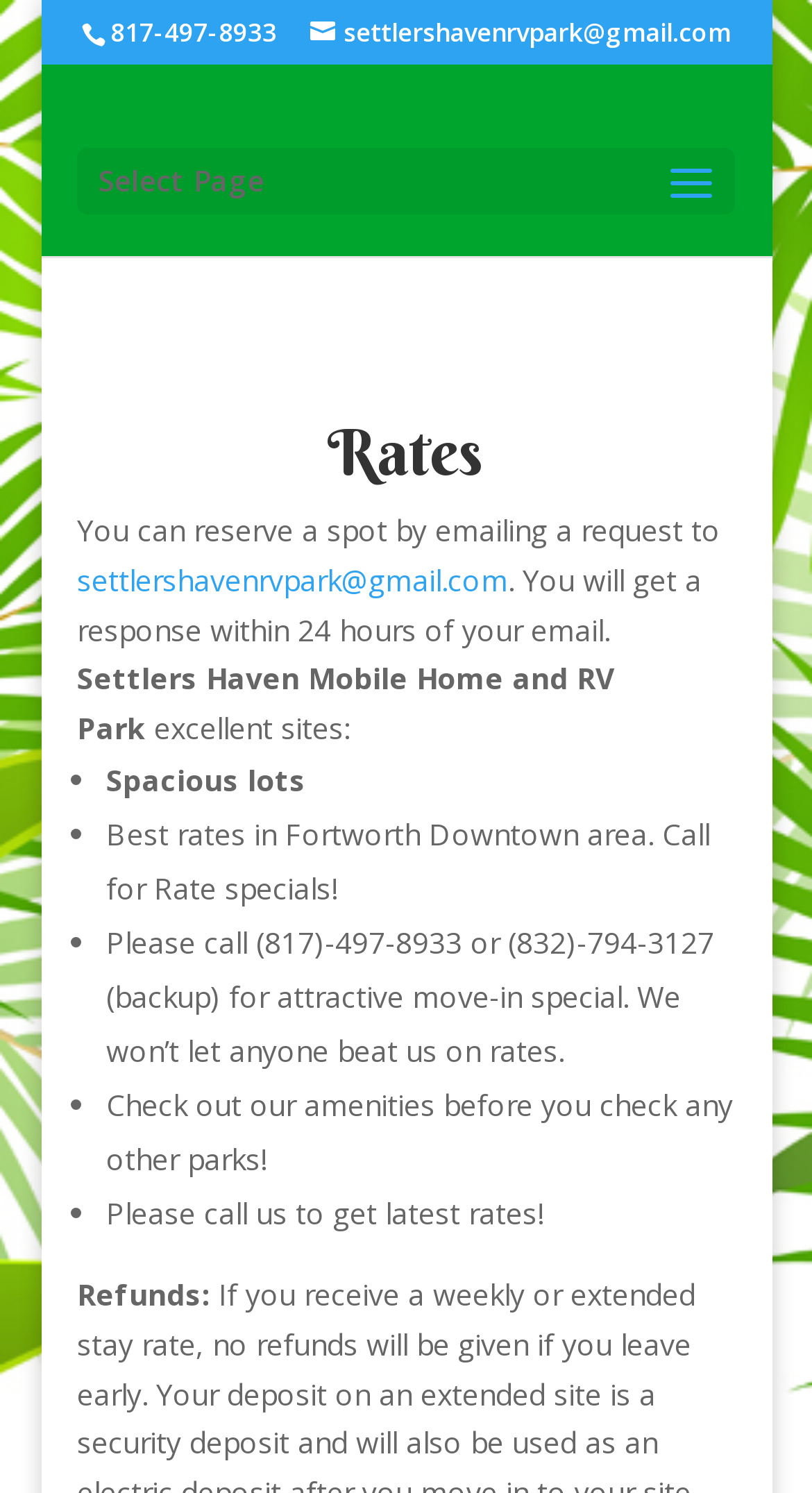Use a single word or phrase to answer the question: 
What is the topic of the webpage?

Rates